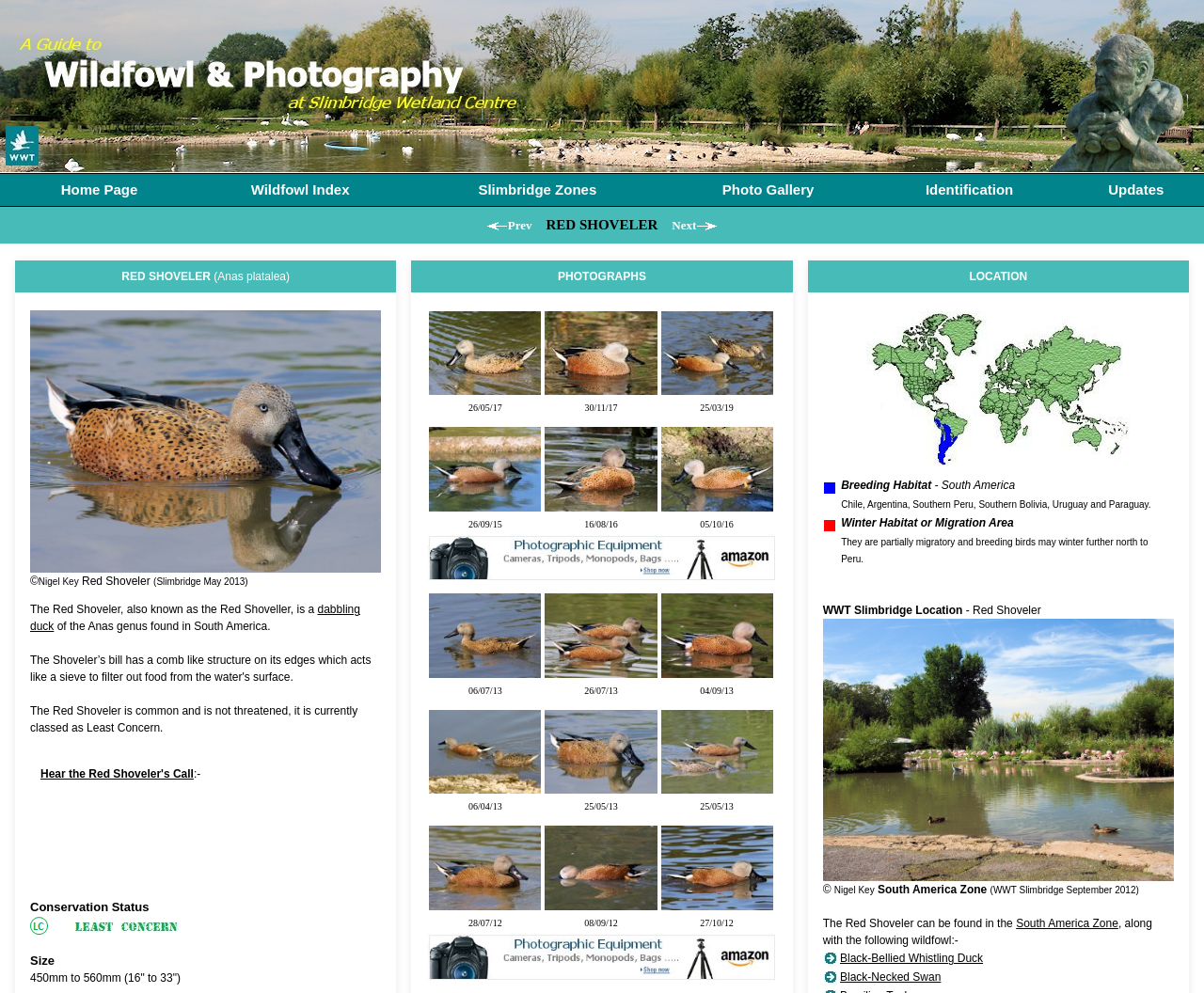How many photographs are displayed on this webpage?
Give a one-word or short-phrase answer derived from the screenshot.

5